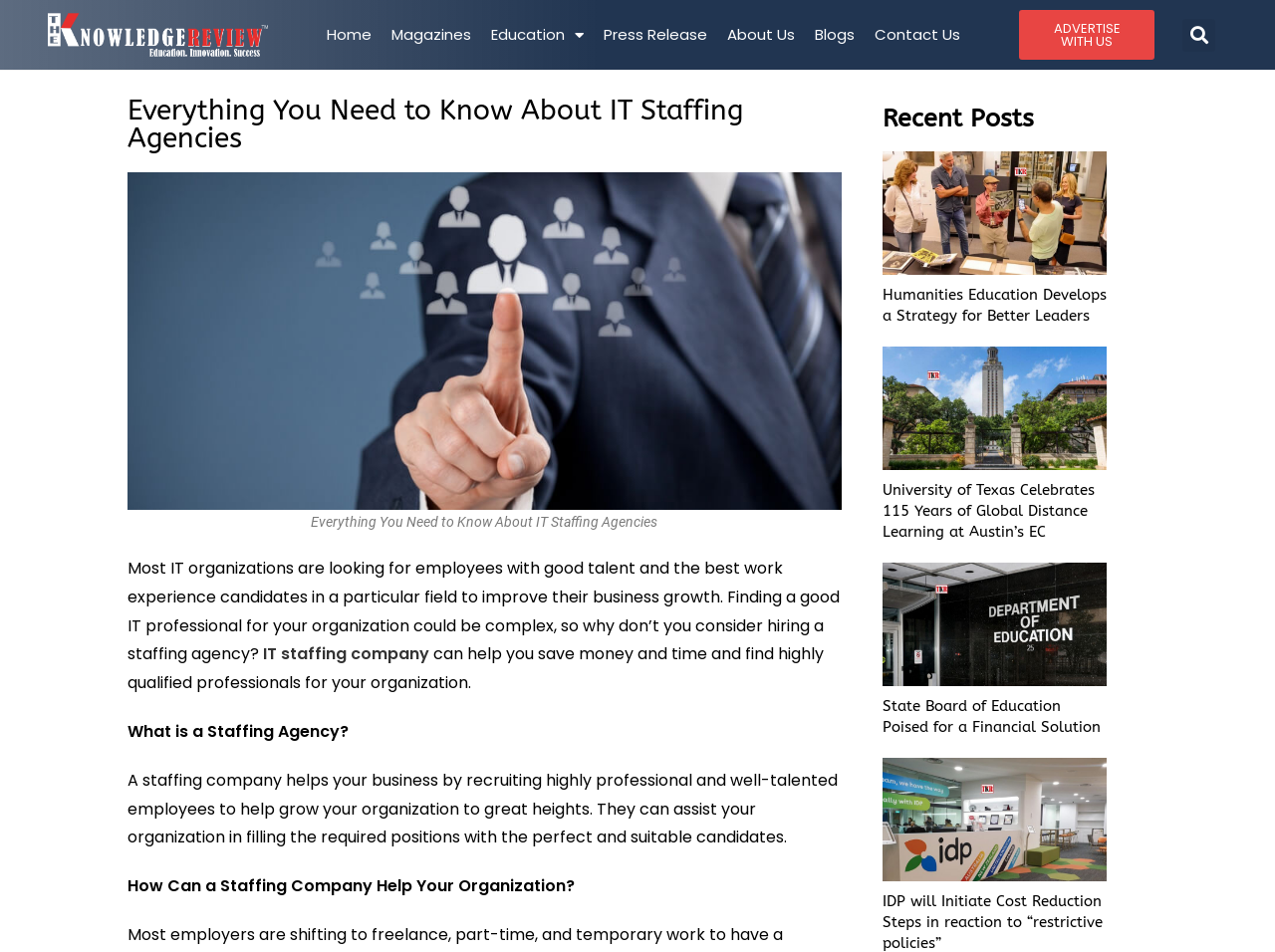Can you find the bounding box coordinates for the UI element given this description: "Home"? Provide the coordinates as four float numbers between 0 and 1: [left, top, right, bottom].

[0.248, 0.013, 0.299, 0.061]